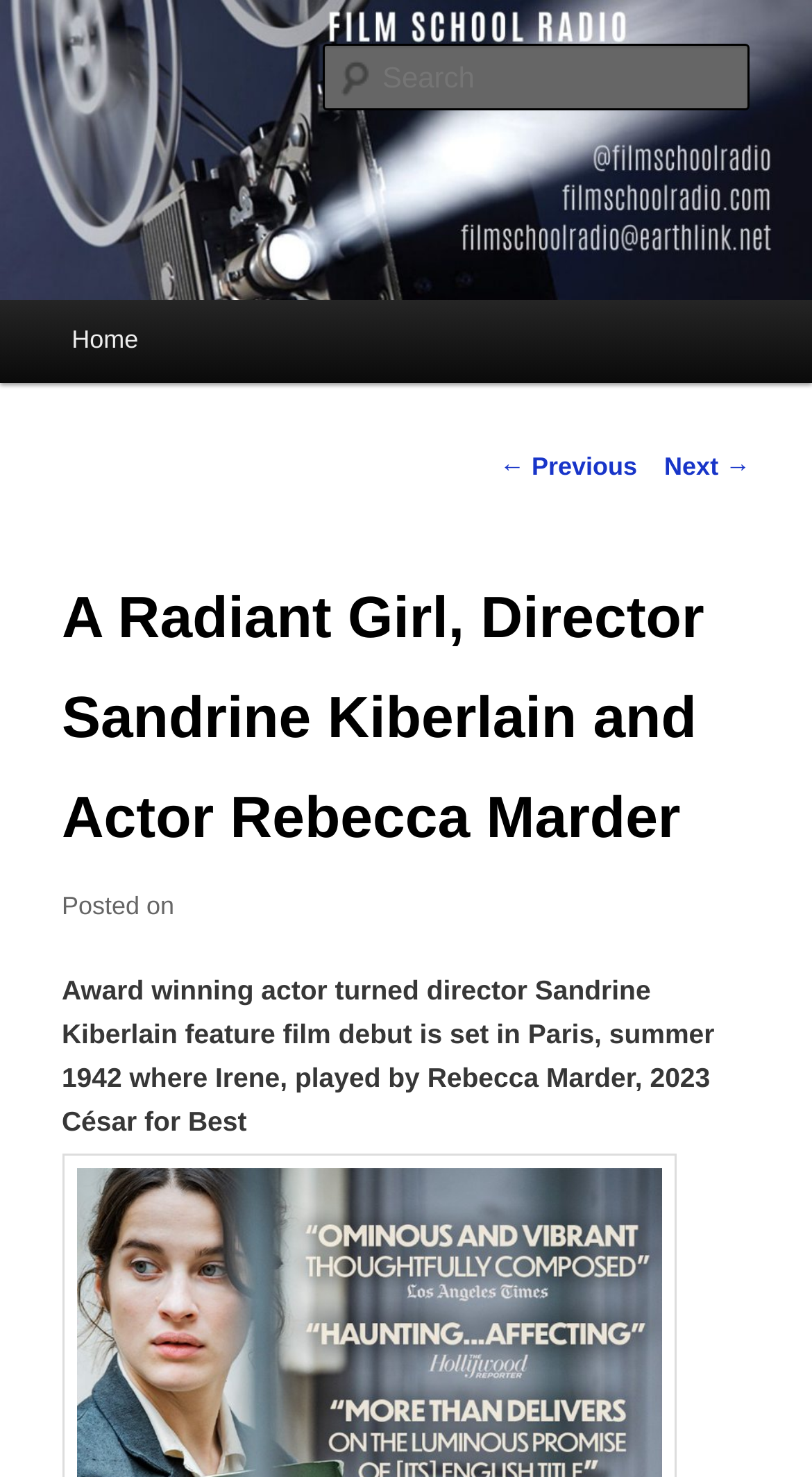What award did Rebecca Marder win in 2023?
Using the visual information, answer the question in a single word or phrase.

César for Best